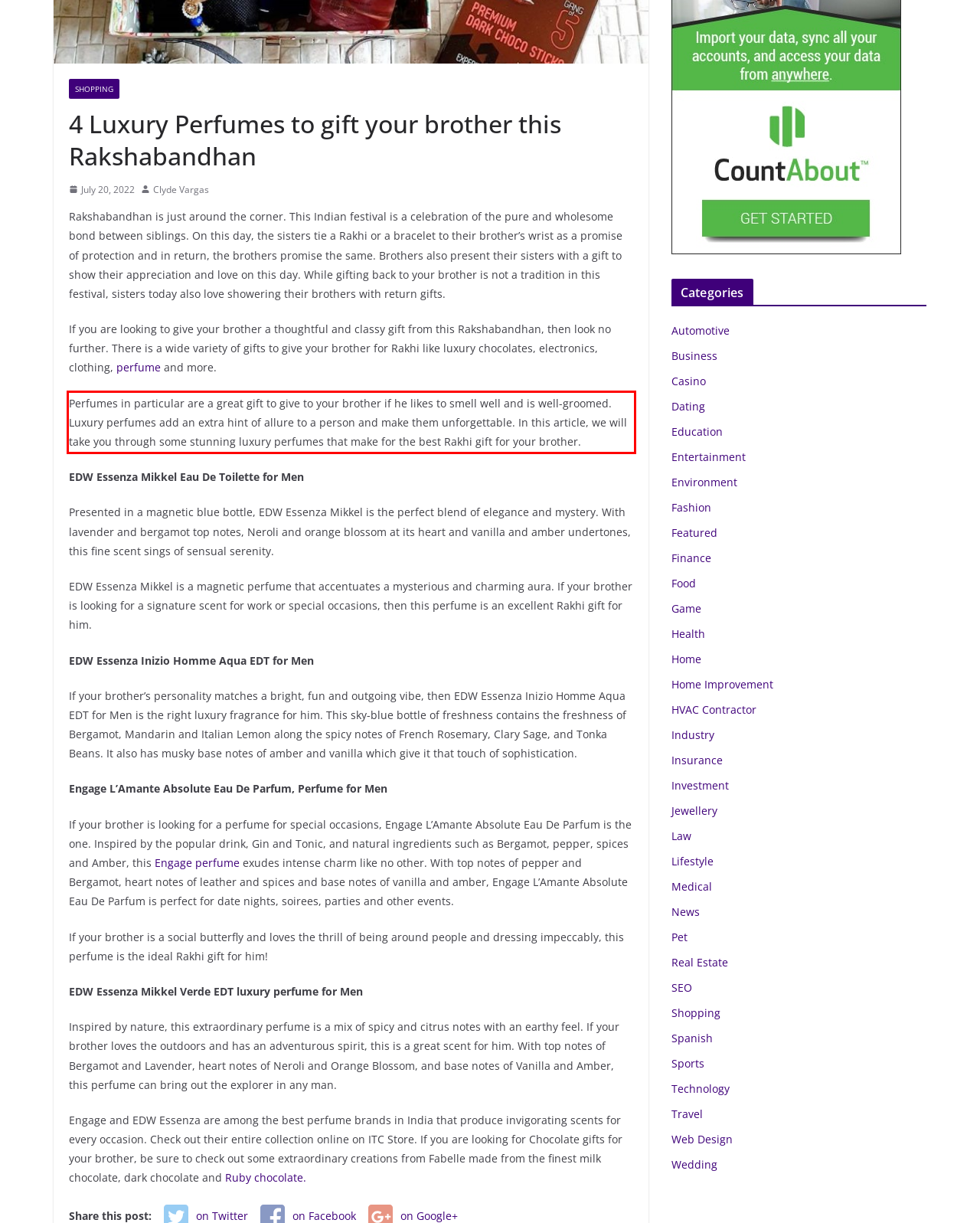Examine the webpage screenshot and use OCR to recognize and output the text within the red bounding box.

Perfumes in particular are a great gift to give to your brother if he likes to smell well and is well-groomed. Luxury perfumes add an extra hint of allure to a person and make them unforgettable. In this article, we will take you through some stunning luxury perfumes that make for the best Rakhi gift for your brother.